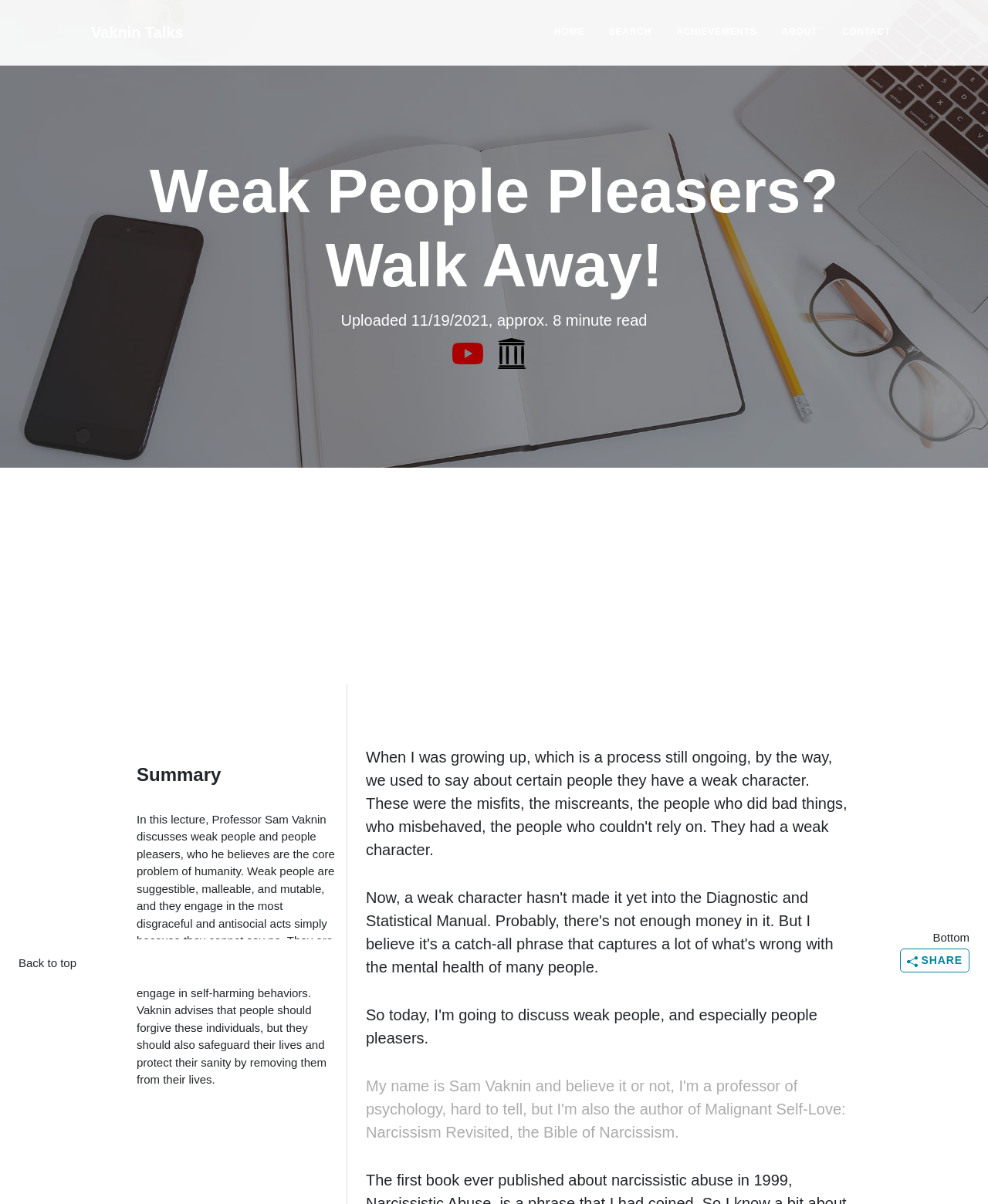Write a detailed summary of the webpage.

This webpage is about a lecture by Professor Sam Vaknin, titled "Weak People Pleasers? Walk Away!" The top section of the page features a navigation menu with links to "HOME", "SEARCH", "ACHIEVEMENTS", "ABOUT", and "CONTACT". Below this menu, there is a large background image that spans the entire width of the page.

The main content of the page is divided into two sections. On the left side, there is a heading with the title of the lecture, followed by a brief summary of the lecture's content. The summary explains that Professor Vaknin discusses weak people and people pleasers, who he believes are the core problem of humanity.

On the right side of the page, there is a section with a YouTube button and an Internet Archive button, allowing users to watch the lecture on either platform. Below these buttons, there is a large advertisement iframe that takes up a significant portion of the page.

The main content of the lecture is presented in a series of static text blocks, which appear to be a transcript of the lecture. The text is divided into paragraphs, with each paragraph discussing a different aspect of weak people and people pleasers. The text is accompanied by occasional images, including a YouTube logo and an Internet Archive logo.

At the bottom of the page, there are links to navigate to the top or bottom of the page, as well as a "SHARE" button with an accompanying image. Overall, the page is focused on presenting the content of the lecture, with a clean and simple layout that makes it easy to read and navigate.